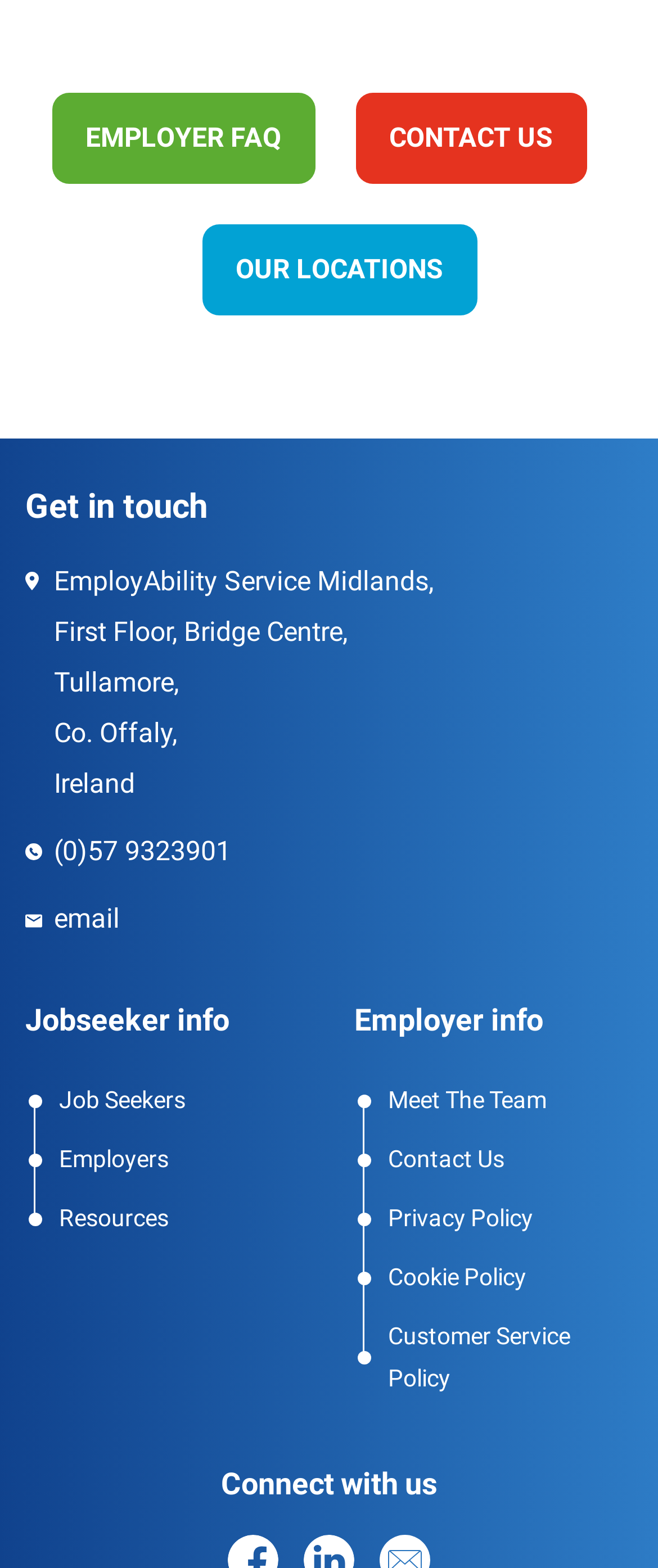What is the location of the service?
Identify the answer in the screenshot and reply with a single word or phrase.

Tullamore, Co. Offaly, Ireland